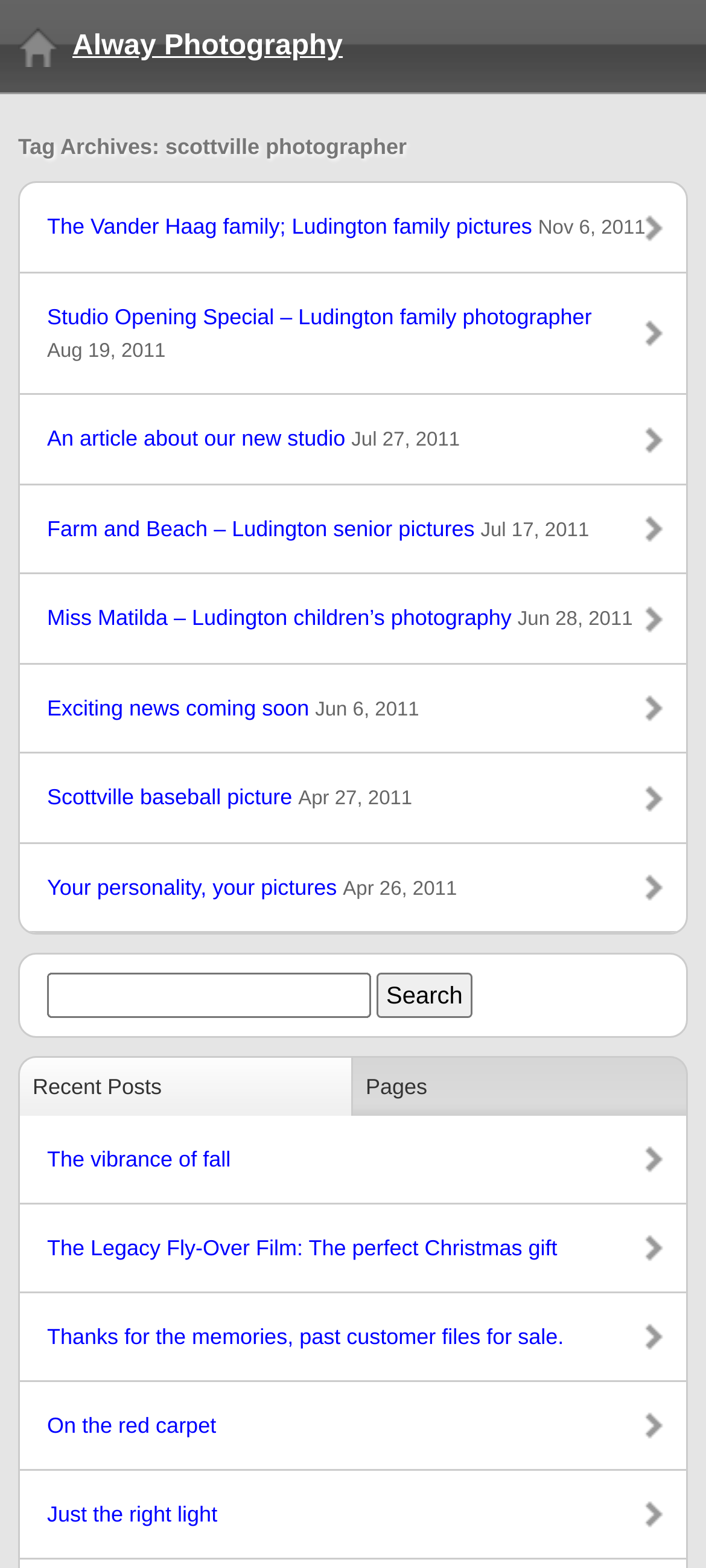Please answer the following question using a single word or phrase: 
How many headings are on this webpage?

2